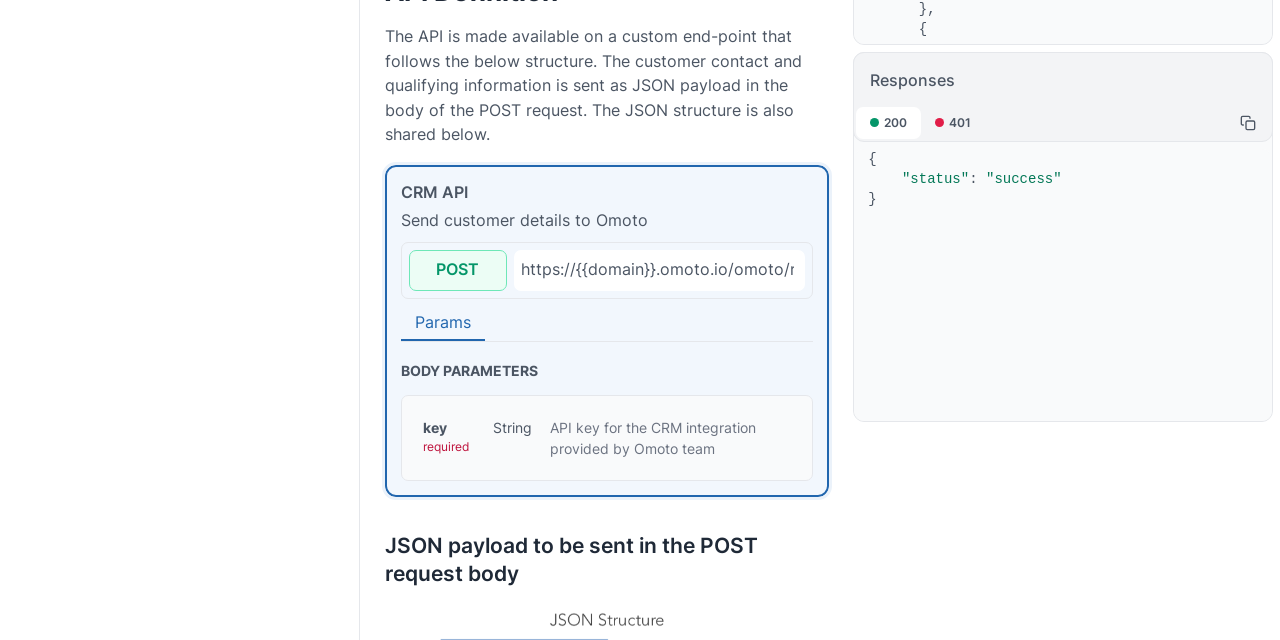Using the description "Send customer details to Omoto", predict the bounding box of the relevant HTML element.

[0.313, 0.283, 0.635, 0.365]